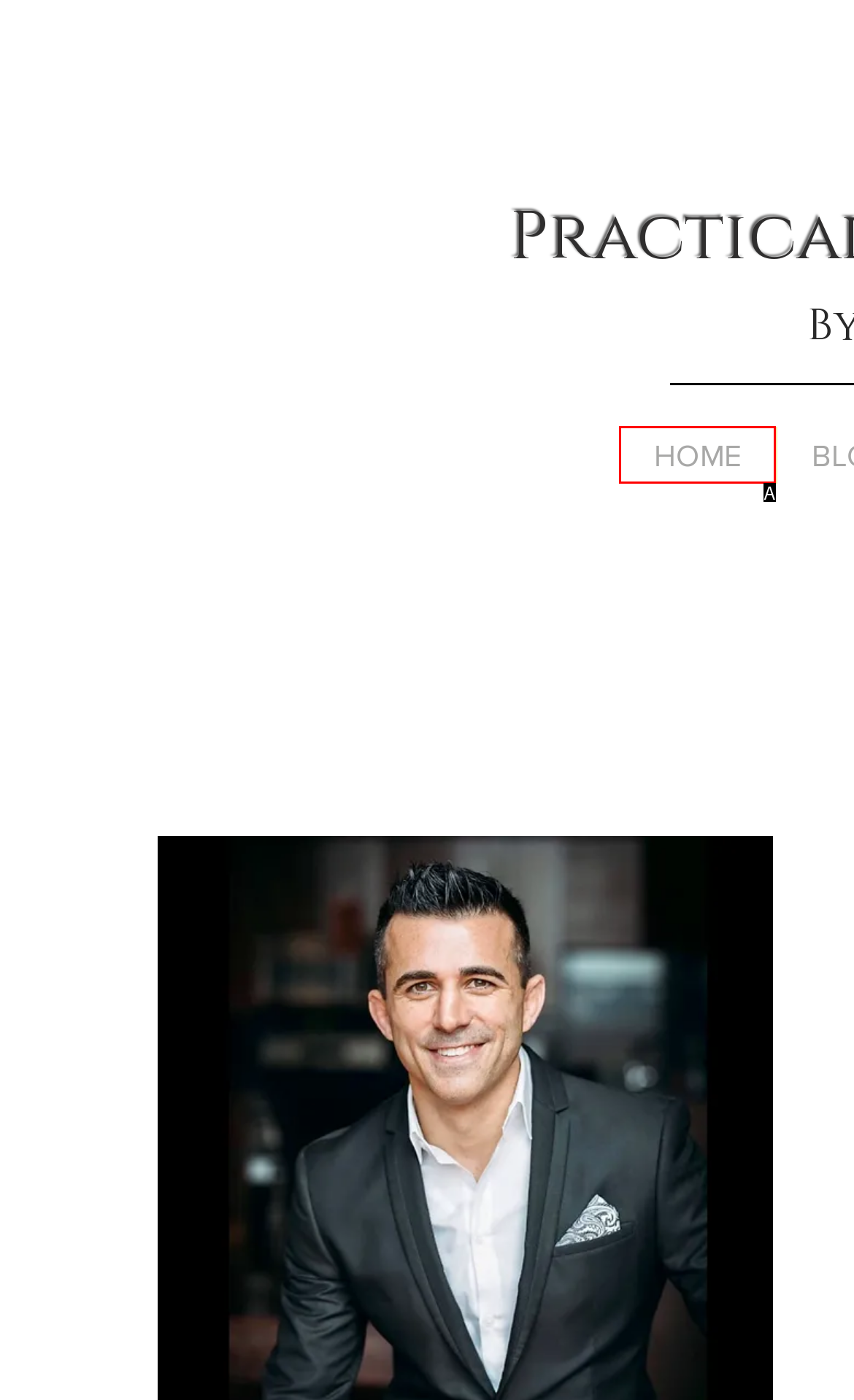Tell me the letter of the HTML element that best matches the description: HOME from the provided options.

A